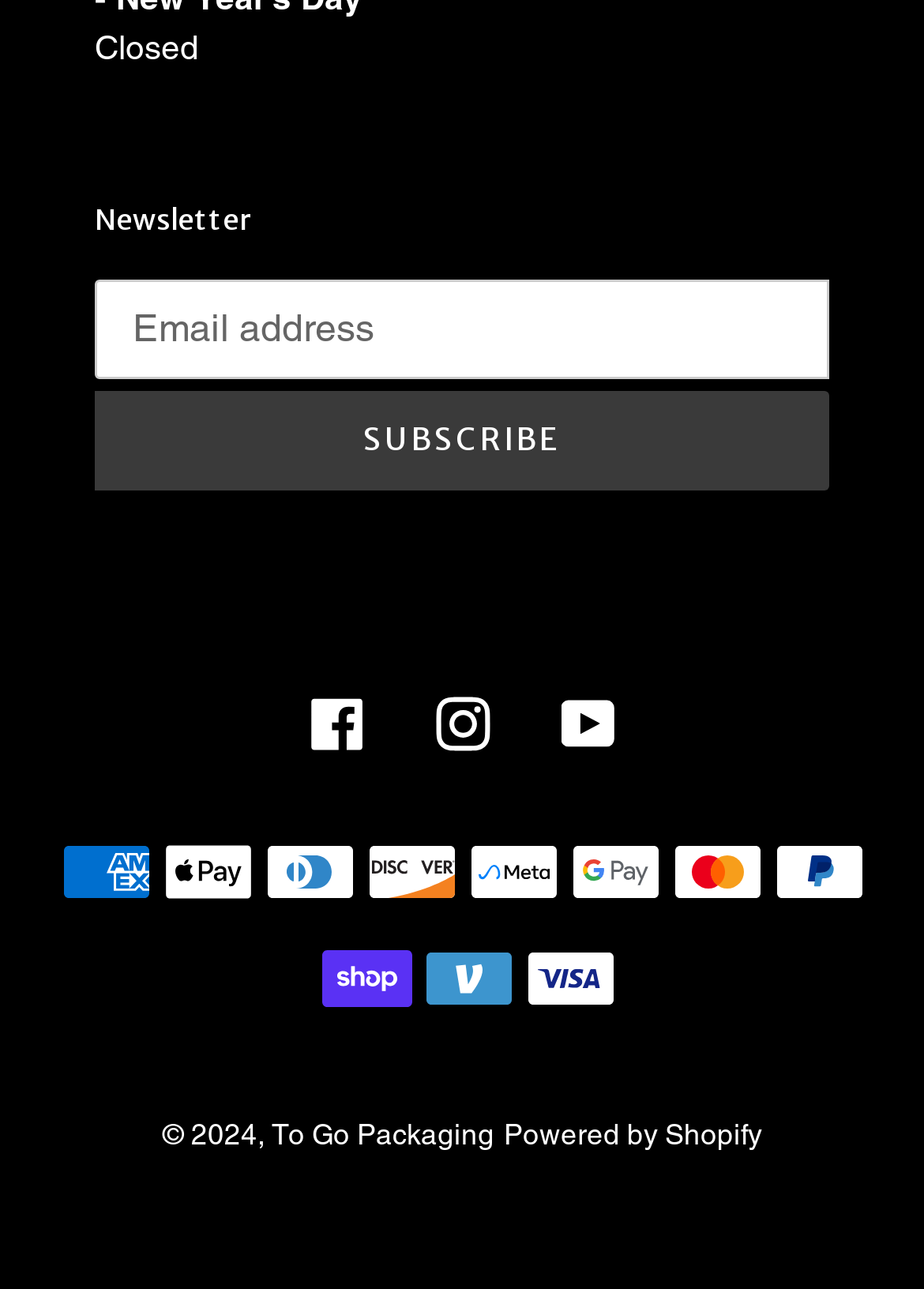Answer the question using only one word or a concise phrase: What social media platforms are linked?

Facebook, Instagram, YouTube